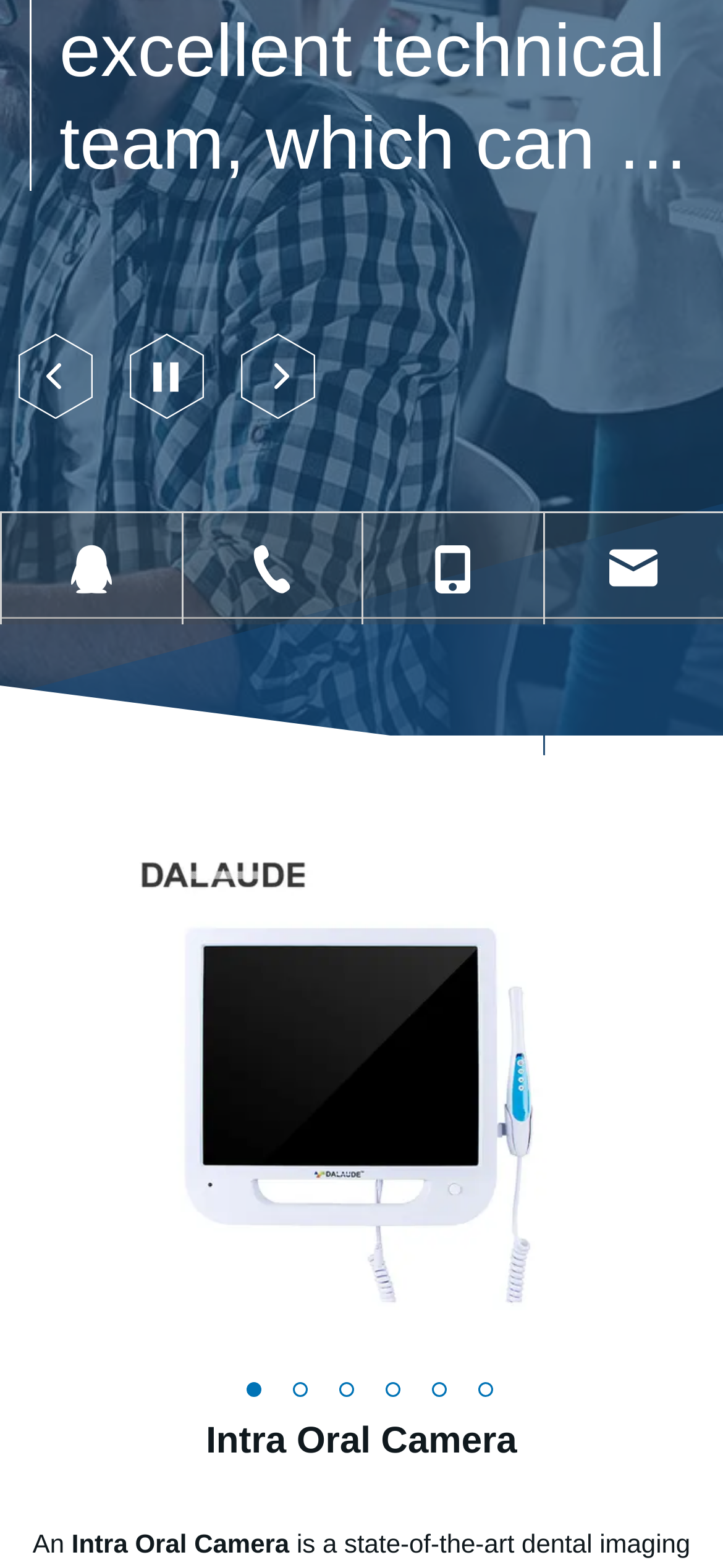From the given element description: "parent_node: +86-17328036797", find the bounding box for the UI element. Provide the coordinates as four float numbers between 0 and 1, in the order [left, top, right, bottom].

[0.503, 0.327, 0.75, 0.398]